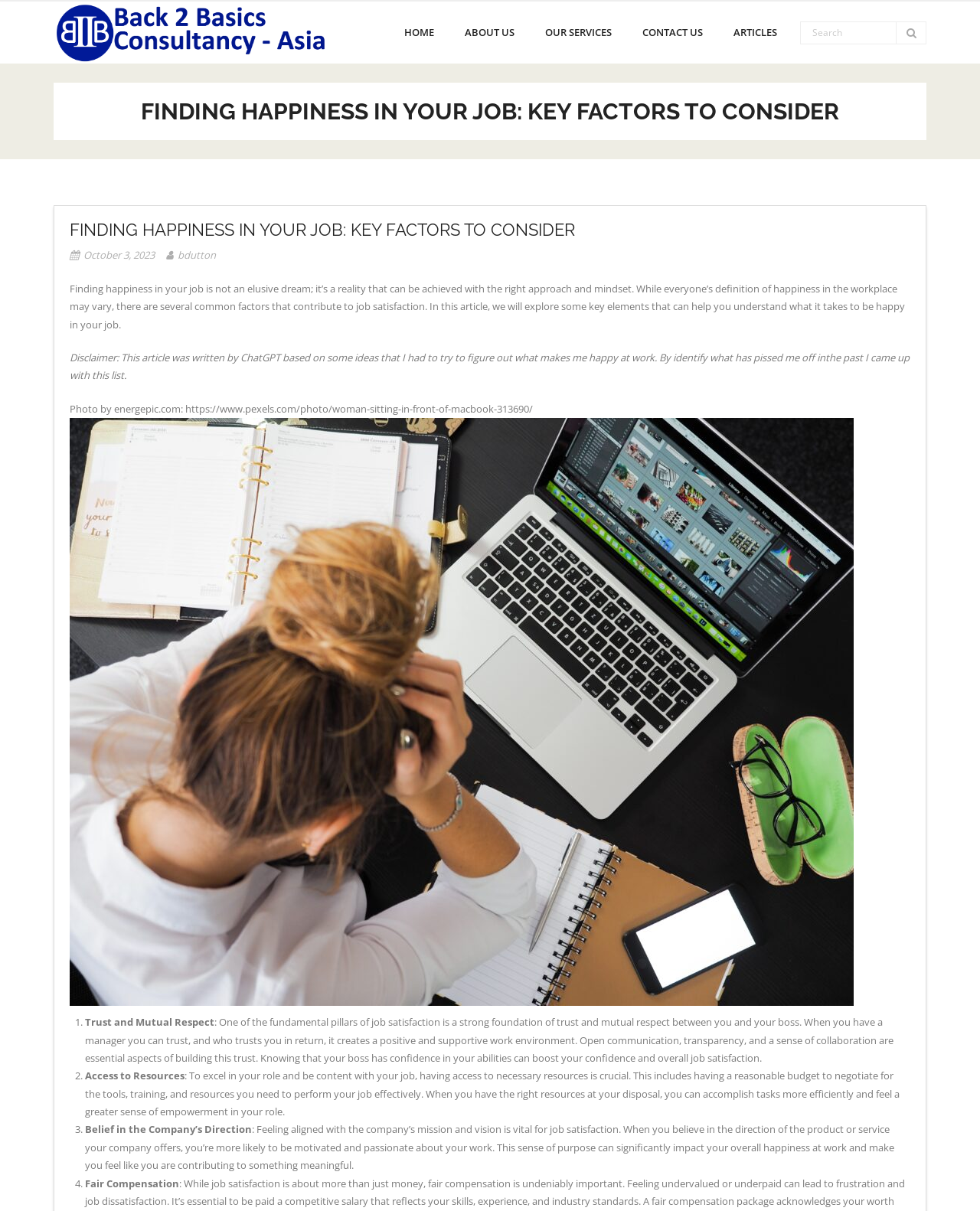Please give the bounding box coordinates of the area that should be clicked to fulfill the following instruction: "Search for articles". The coordinates should be in the format of four float numbers from 0 to 1, i.e., [left, top, right, bottom].

[0.816, 0.018, 0.945, 0.036]